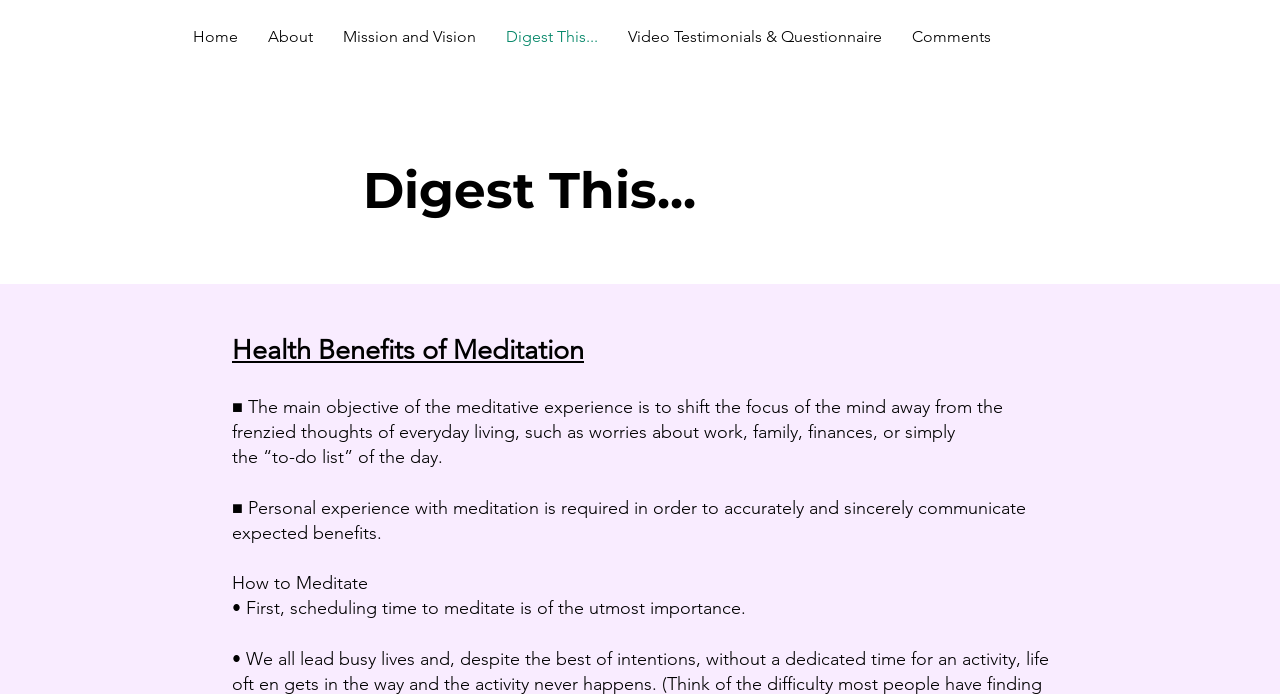Using the provided element description: "Video Testimonials & Questionnaire", identify the bounding box coordinates. The coordinates should be four floats between 0 and 1 in the order [left, top, right, bottom].

[0.479, 0.024, 0.701, 0.082]